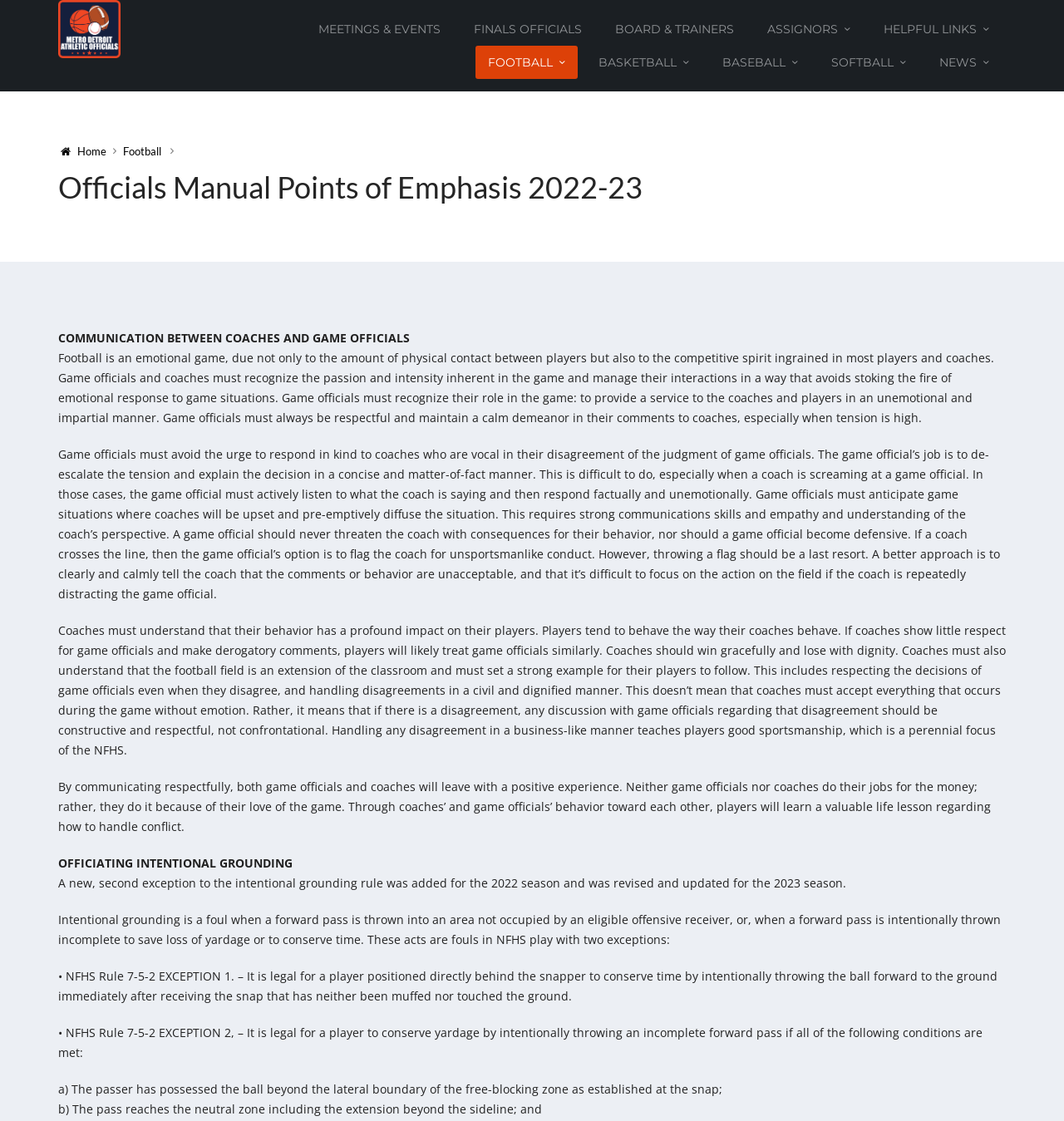Offer an extensive depiction of the webpage and its key elements.

The webpage is about the Officials Manual Points of Emphasis for 2022-23, specifically for Metro Detroit Athletic Officials. At the top, there is a logo and a link to the organization's homepage. Below that, there are several links to different sections, including MEETINGS & EVENTS, FINALS OFFICIALS, BOARD & TRAINERS, ASSIGNORS, HELPFUL LINKS, and sports-specific links like FOOTBALL, BASKETBALL, BASEBALL, and SOFTBALL.

The main content of the page is divided into sections, each with a heading and a block of text. The first section is about communication between coaches and game officials, emphasizing the importance of respectful and calm interactions. The text explains how game officials should handle disagreements with coaches and provides guidance on how coaches should behave during games.

The next section is about officiating intentional grounding, a rule in football. It explains the exceptions to the rule and provides detailed conditions for when intentional grounding is not considered a foul.

Throughout the page, there are no images except for the logo at the top. The layout is clean, with clear headings and concise text. The links to different sections are organized in a logical manner, making it easy to navigate the page.